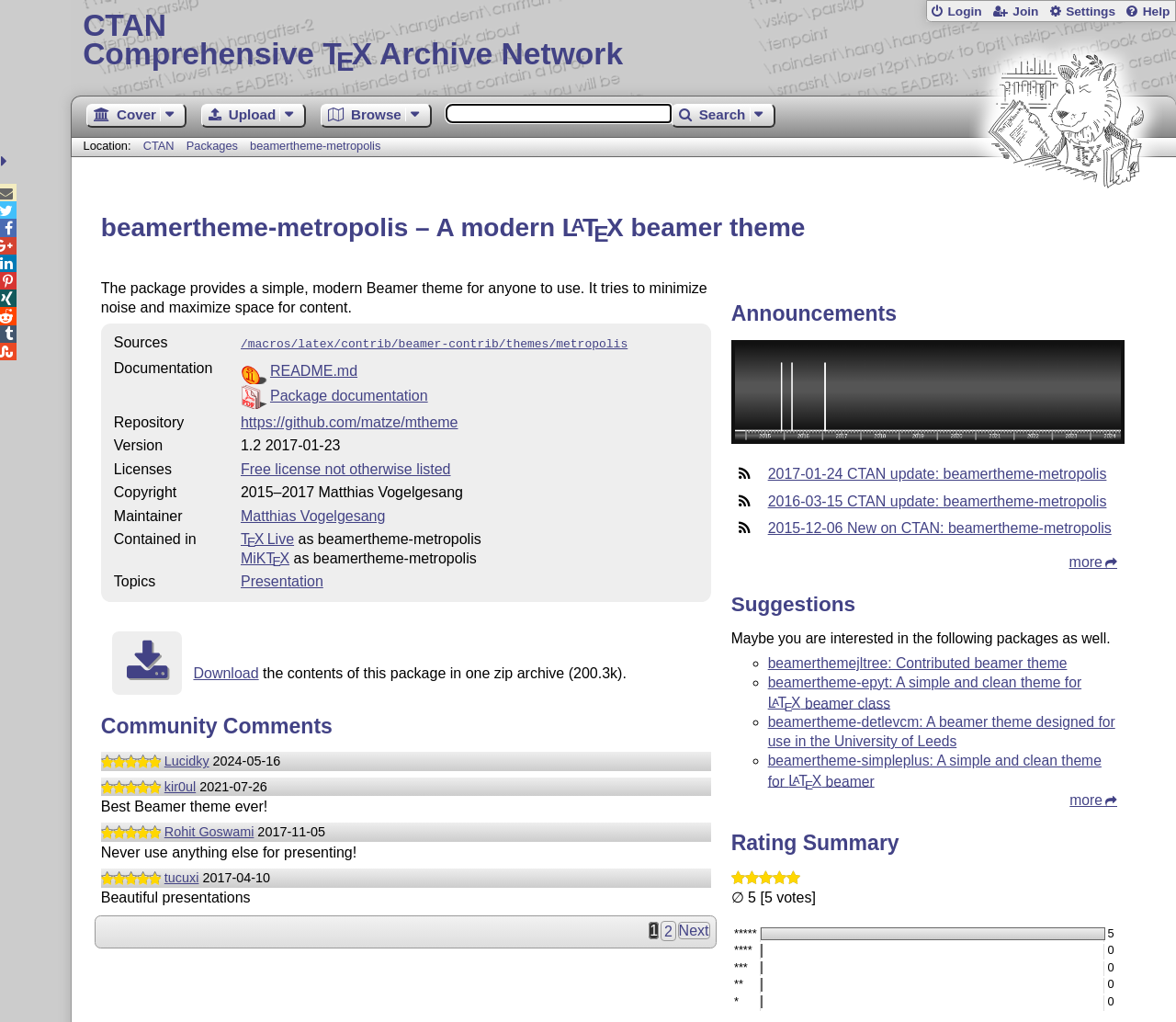Analyze the image and deliver a detailed answer to the question: What is the version of the package?

The version of the package can be found in the table under the 'Version' column, which is located in the middle of the webpage.